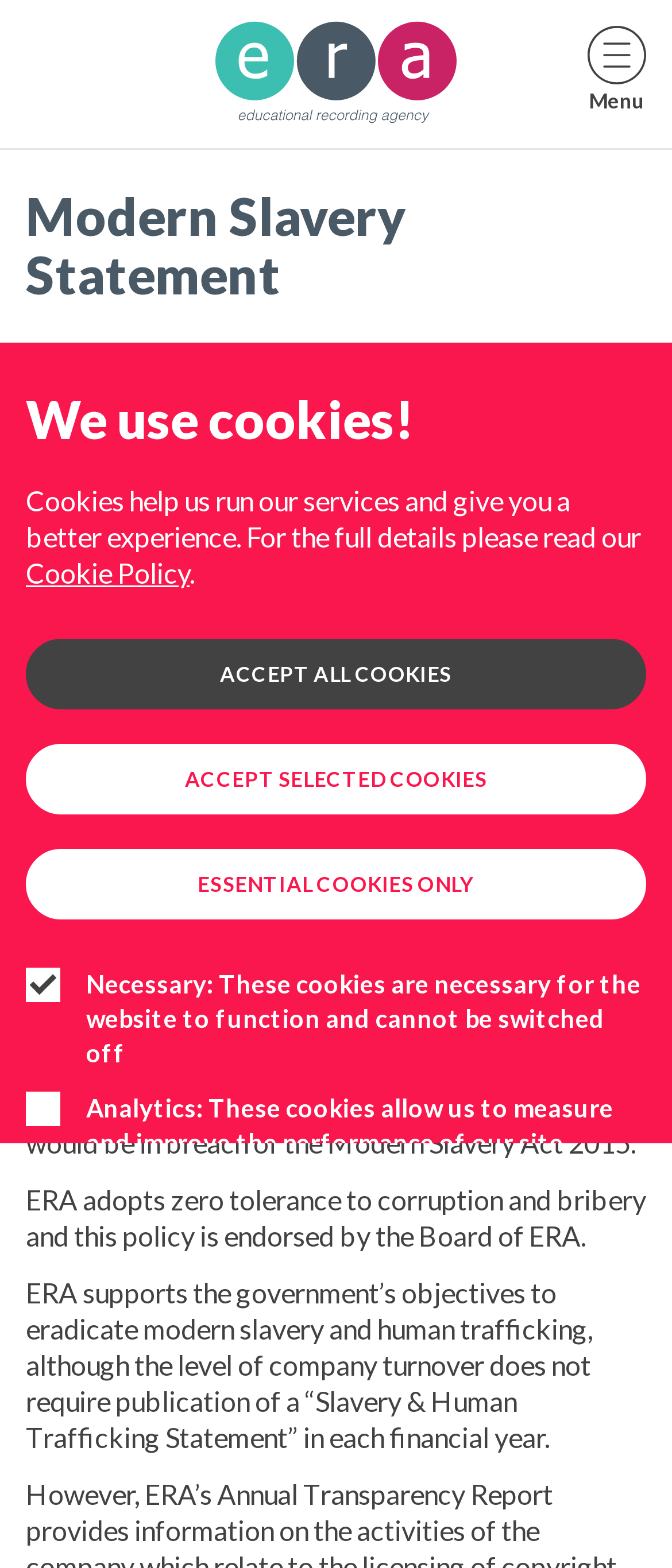Please reply to the following question using a single word or phrase: 
What is the purpose of cookies on this website?

To run services and improve experience